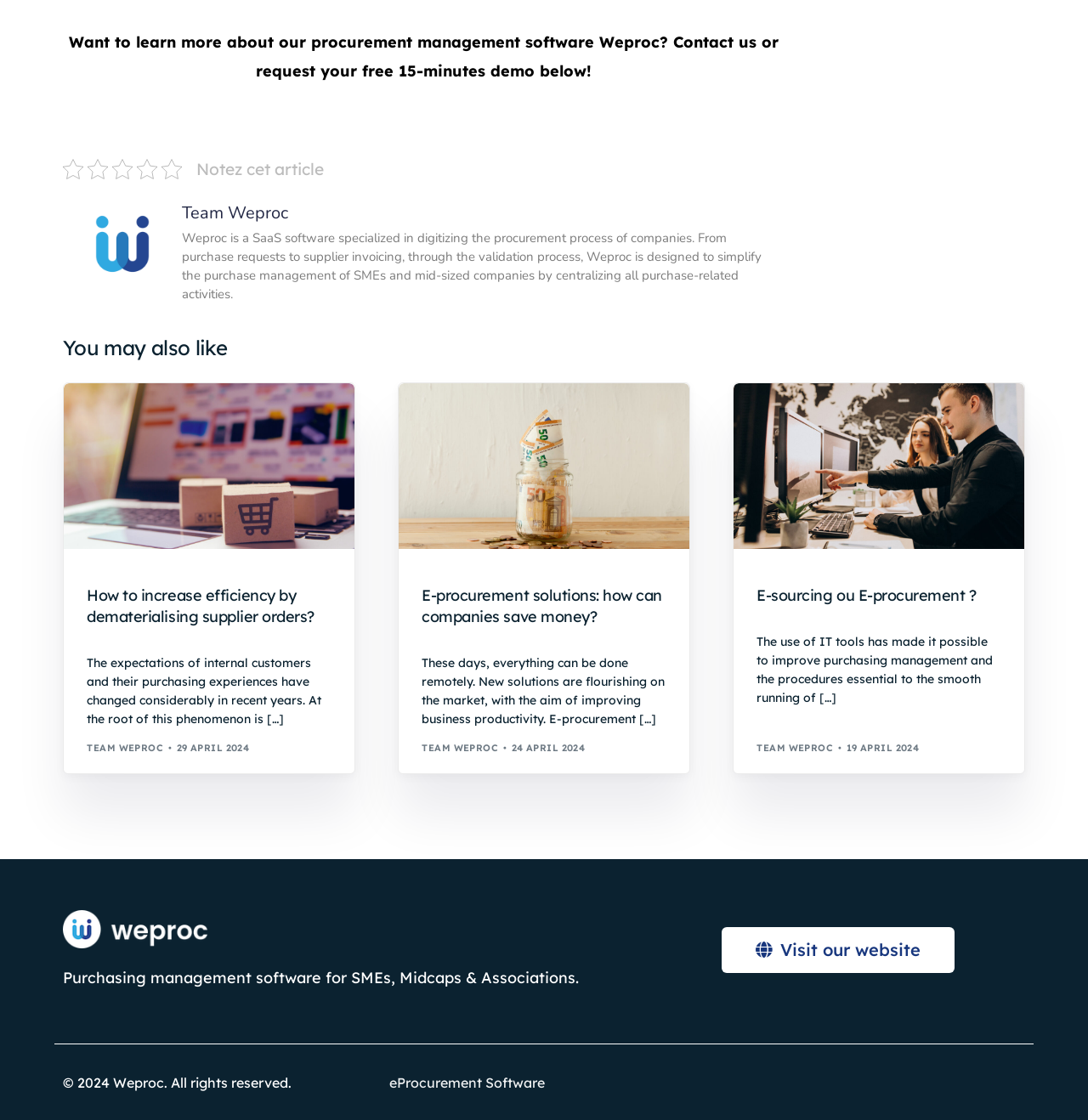Based on what you see in the screenshot, provide a thorough answer to this question: How many articles are listed under 'You may also like'?

Under the heading 'You may also like', there are three articles listed, each with a link to view the post, a heading, and a static text describing the article.